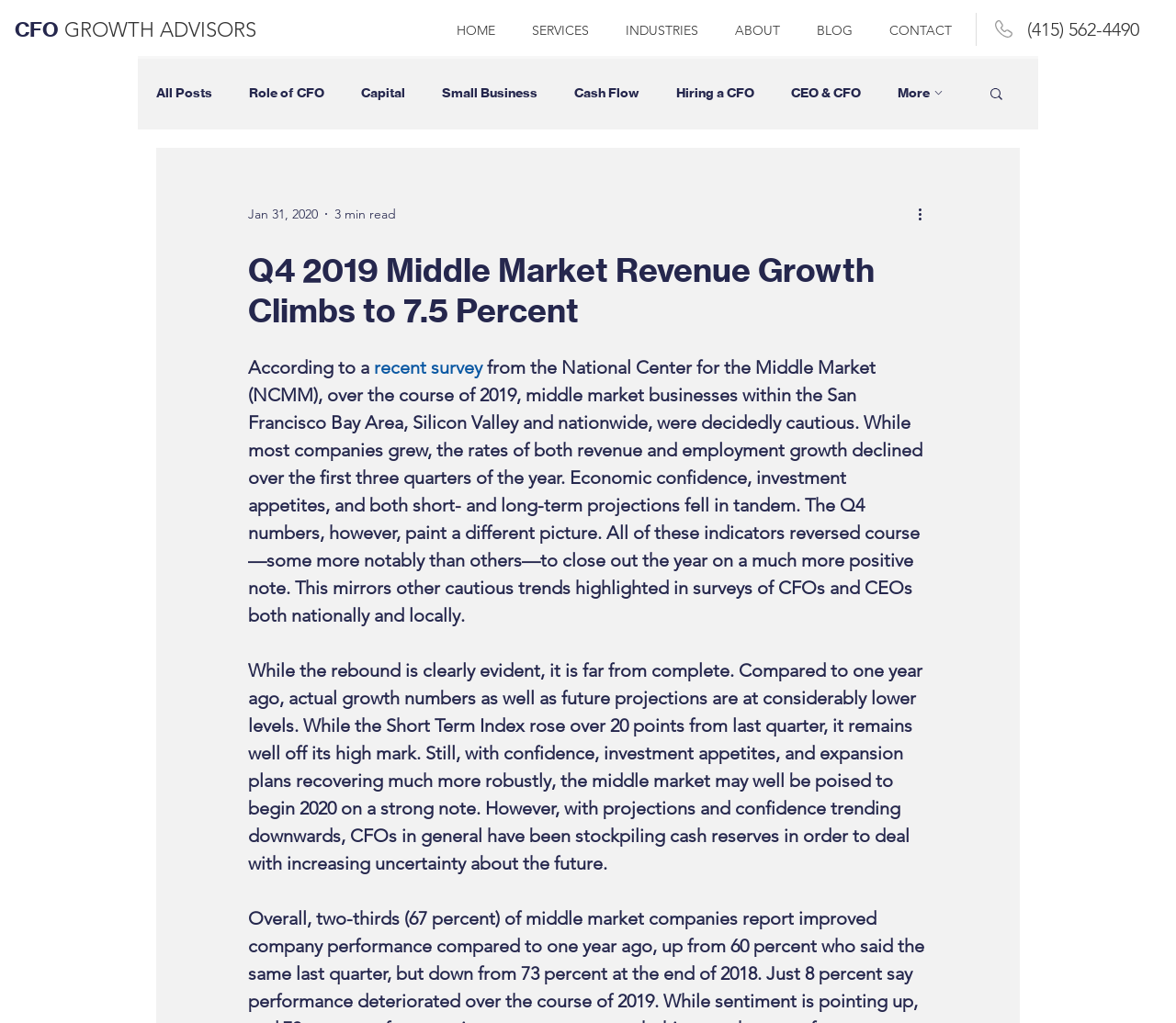Determine the bounding box coordinates of the section I need to click to execute the following instruction: "Click on the 'HOME' link". Provide the coordinates as four float numbers between 0 and 1, i.e., [left, top, right, bottom].

[0.373, 0.02, 0.437, 0.04]